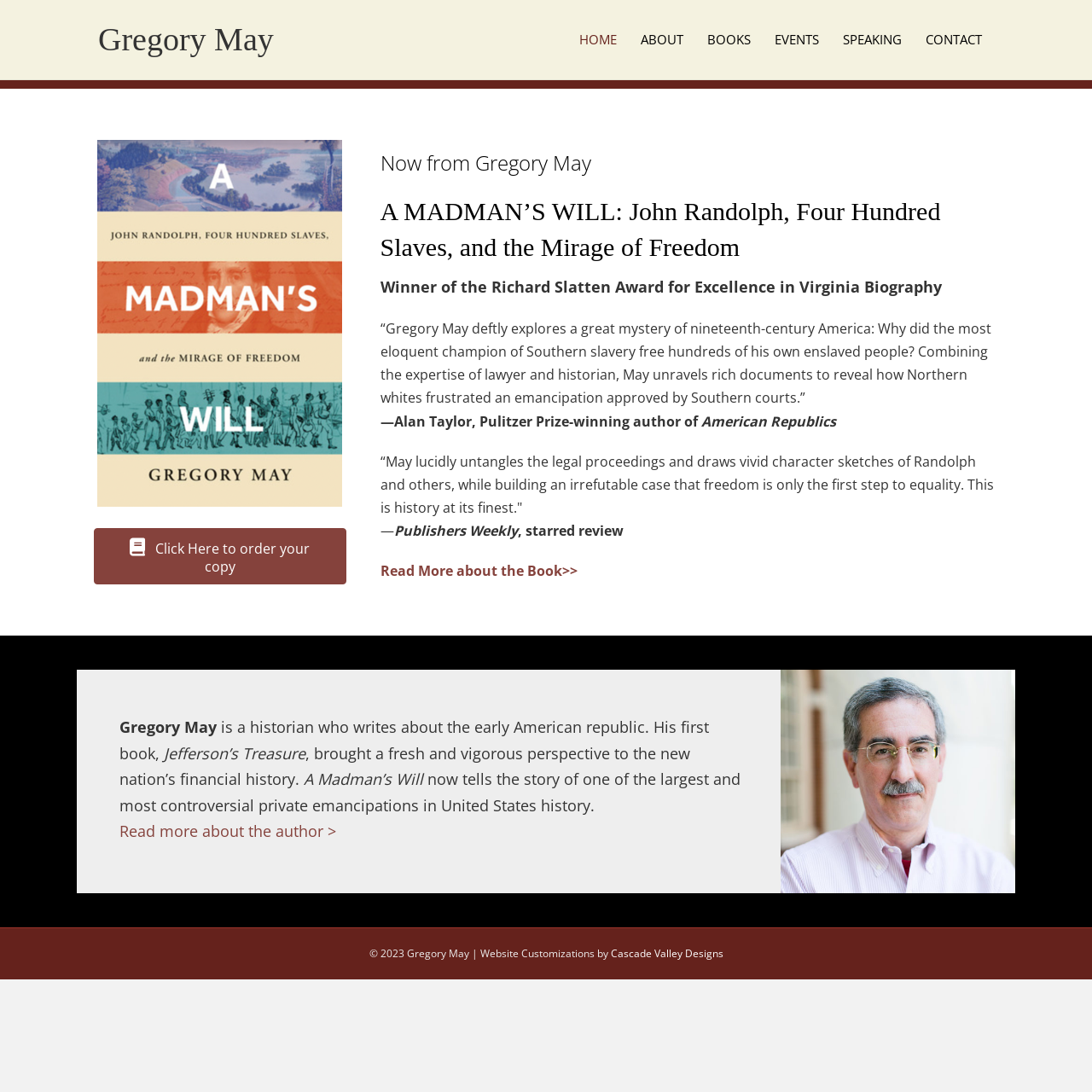Identify the bounding box coordinates of the element that should be clicked to fulfill this task: "Read more about the book". The coordinates should be provided as four float numbers between 0 and 1, i.e., [left, top, right, bottom].

[0.348, 0.514, 0.529, 0.532]